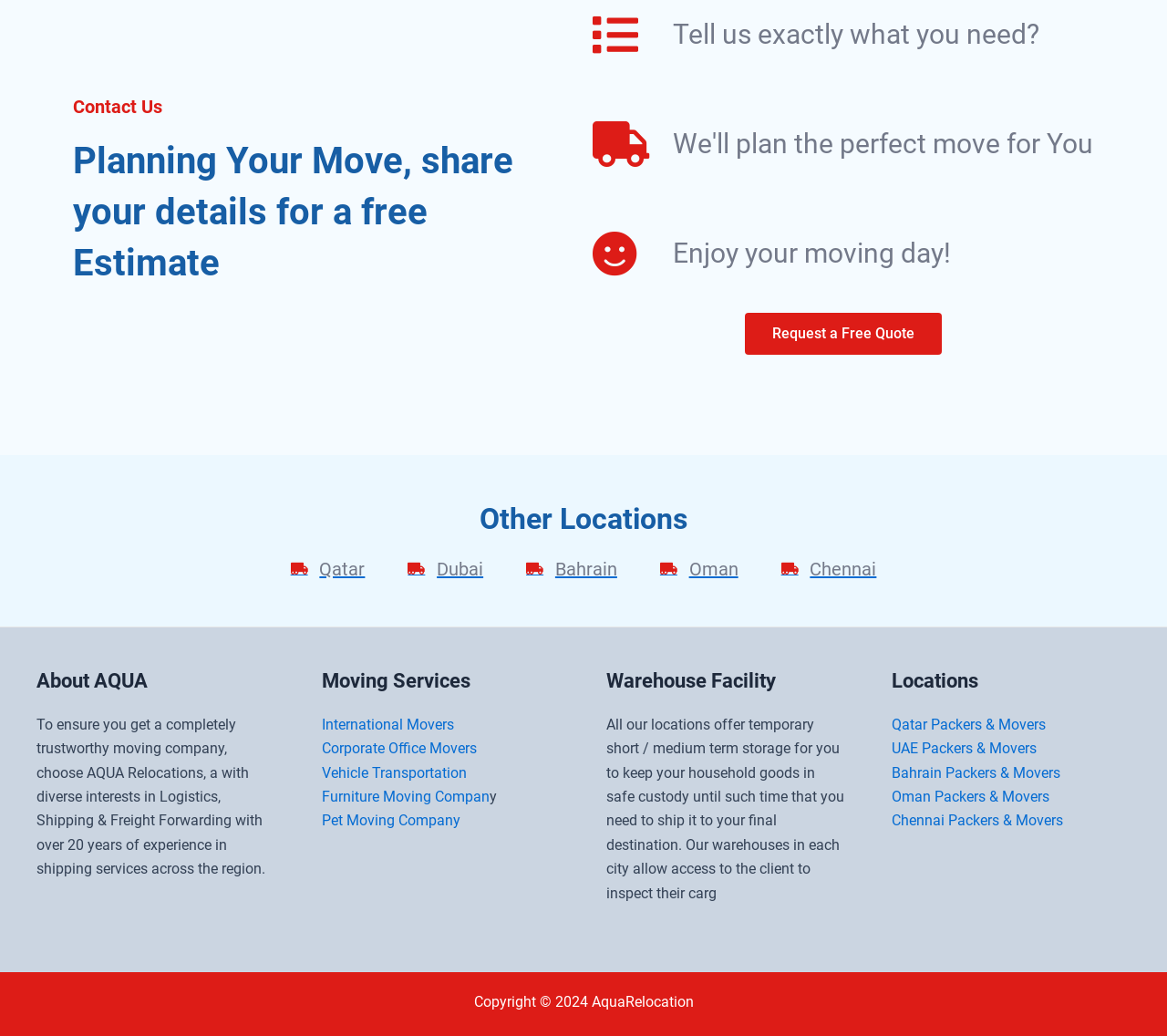Reply to the question with a single word or phrase:
What is the main purpose of this webpage?

Get a free moving estimate